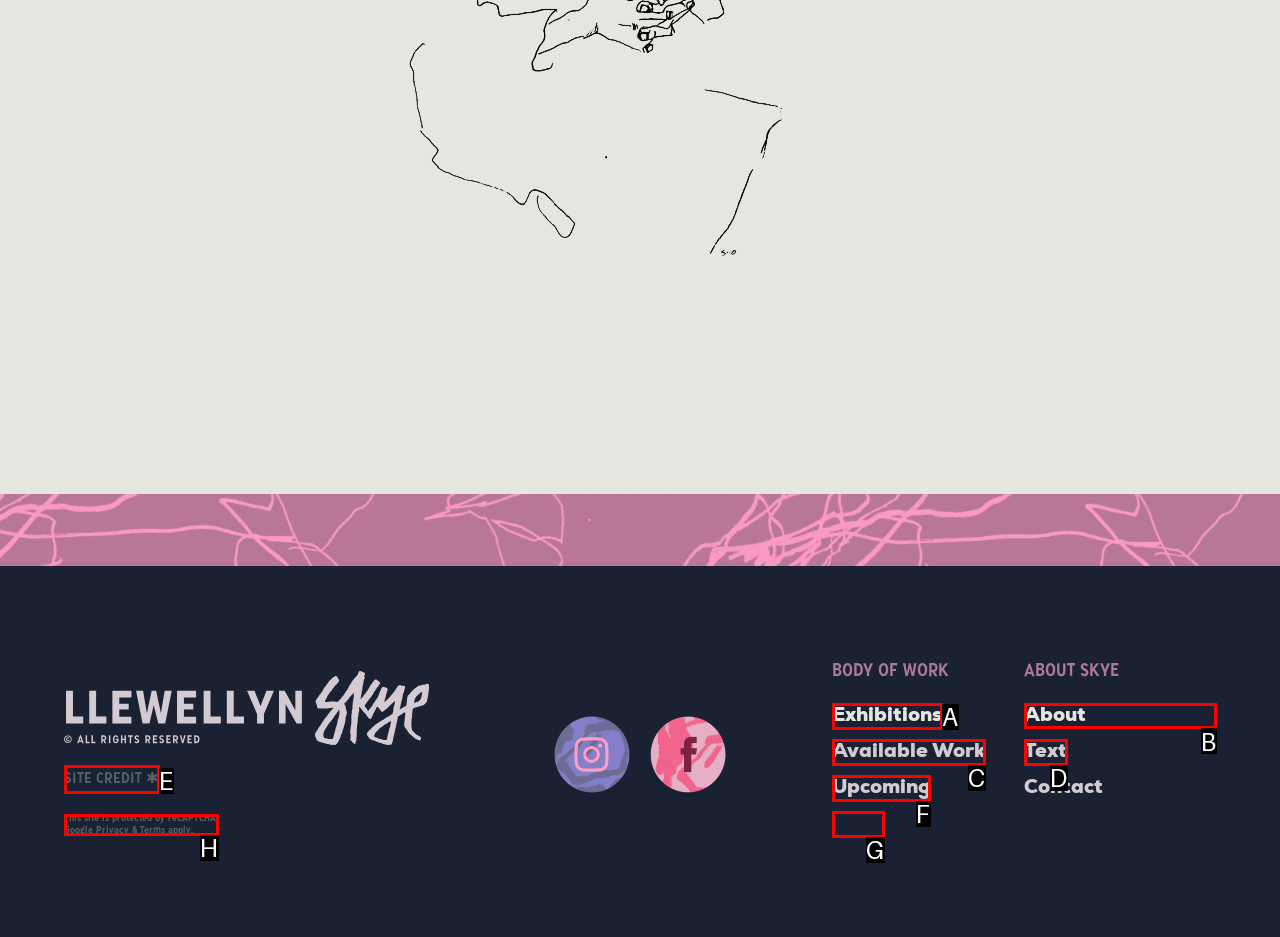To achieve the task: Learn about the artist, which HTML element do you need to click?
Respond with the letter of the correct option from the given choices.

B